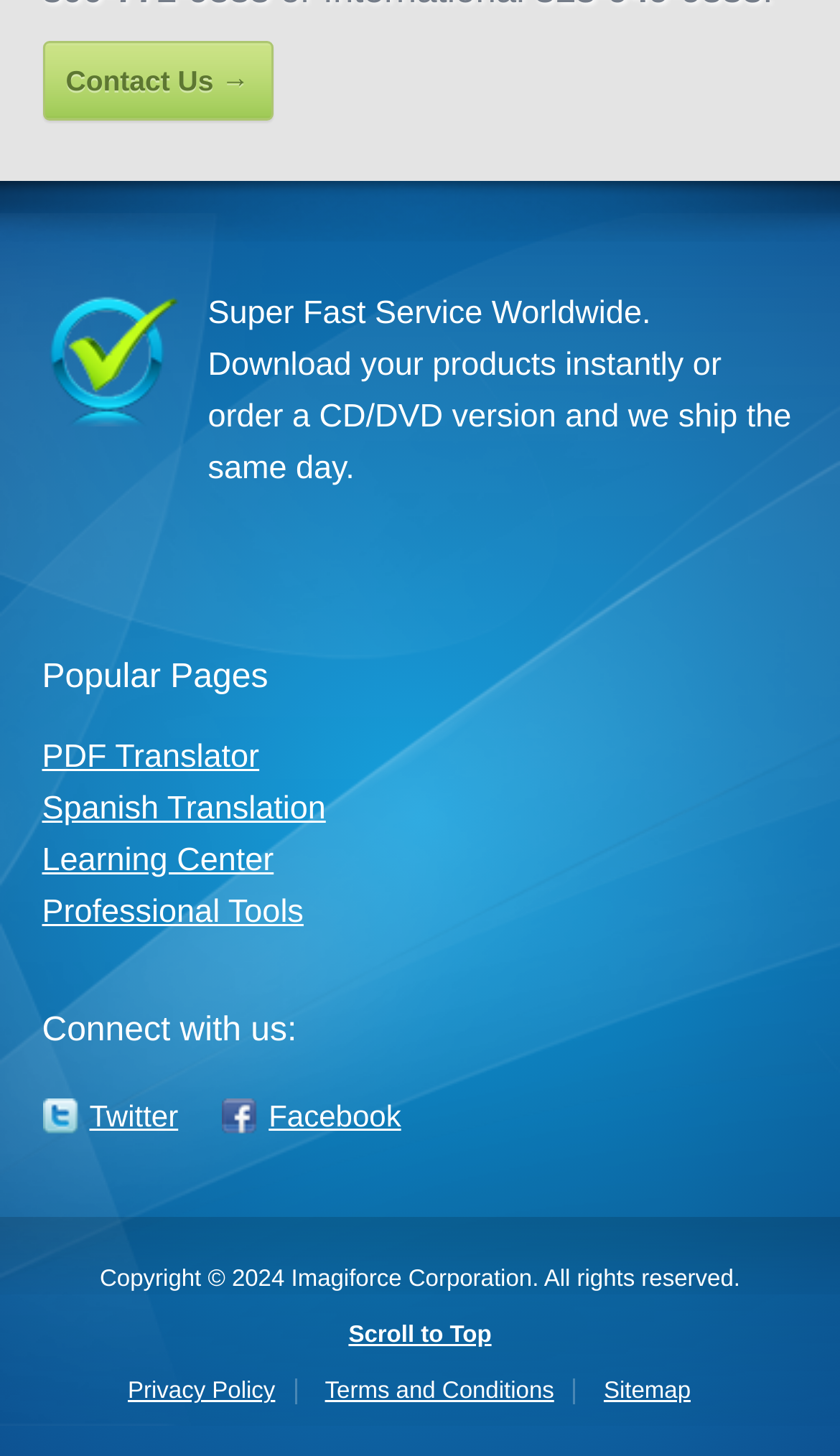Locate the bounding box coordinates of the clickable area to execute the instruction: "View Privacy Policy". Provide the coordinates as four float numbers between 0 and 1, represented as [left, top, right, bottom].

[0.152, 0.947, 0.353, 0.965]